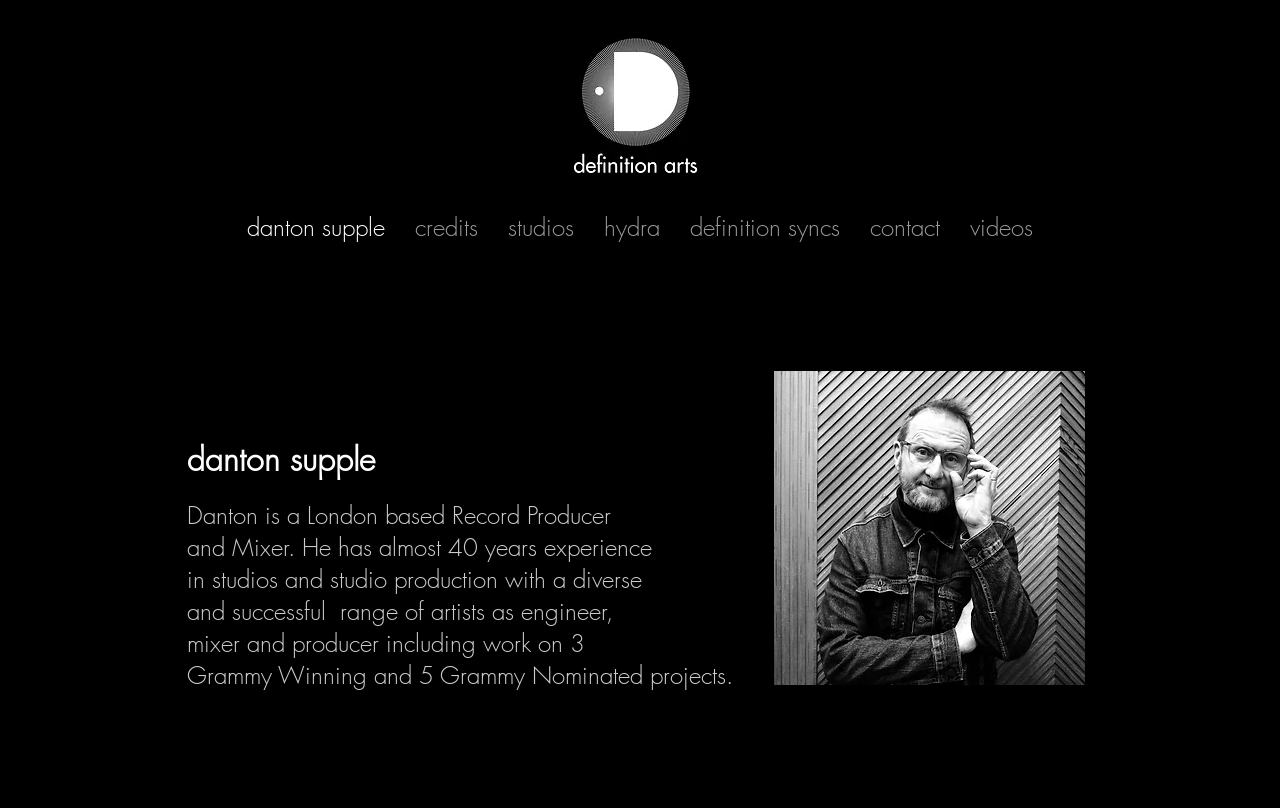Use one word or a short phrase to answer the question provided: 
What is the name of the studio mentioned on the webpage?

Hydra